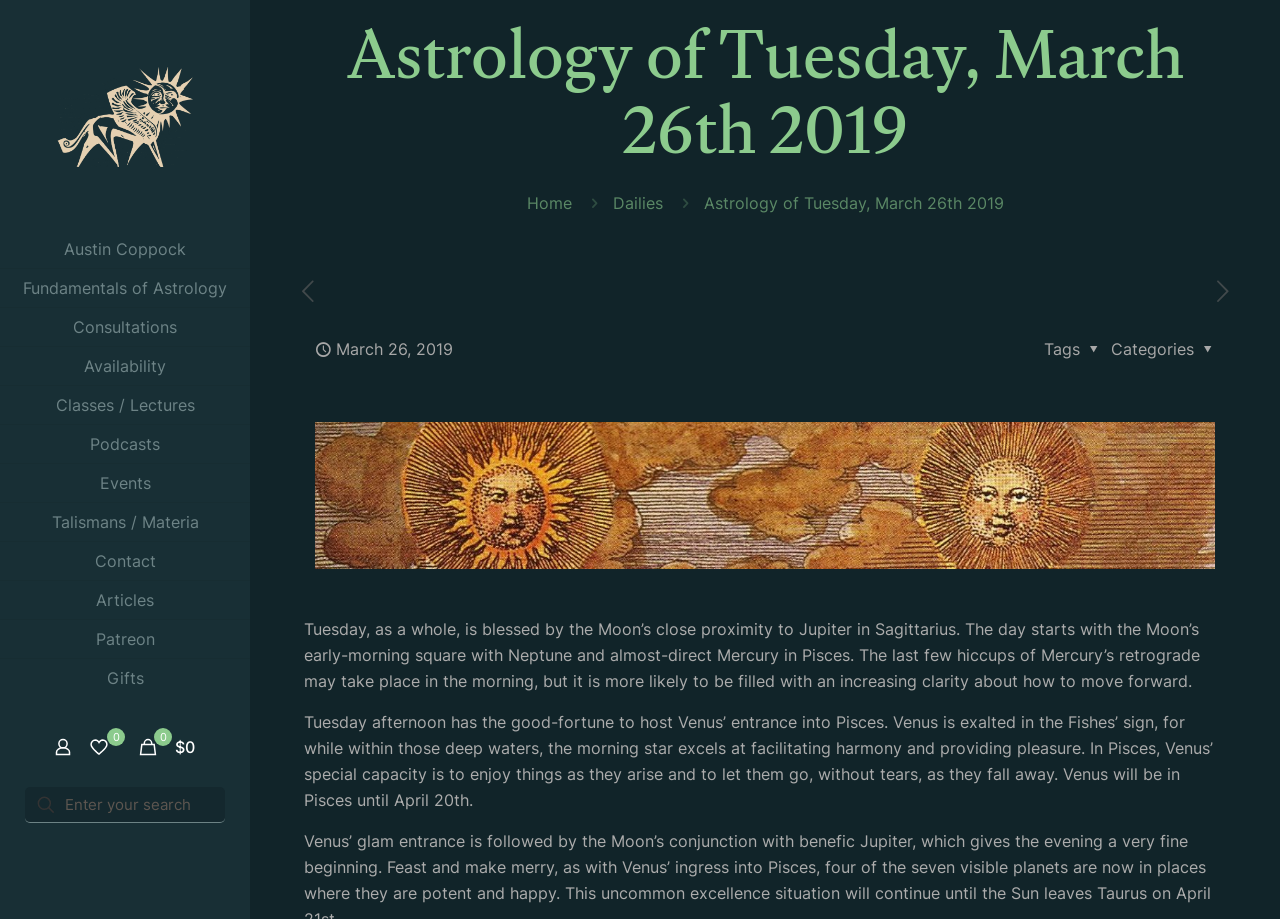Specify the bounding box coordinates of the area to click in order to execute this command: 'read the previous post'. The coordinates should consist of four float numbers ranging from 0 to 1, and should be formatted as [left, top, right, bottom].

[0.23, 0.3, 0.25, 0.334]